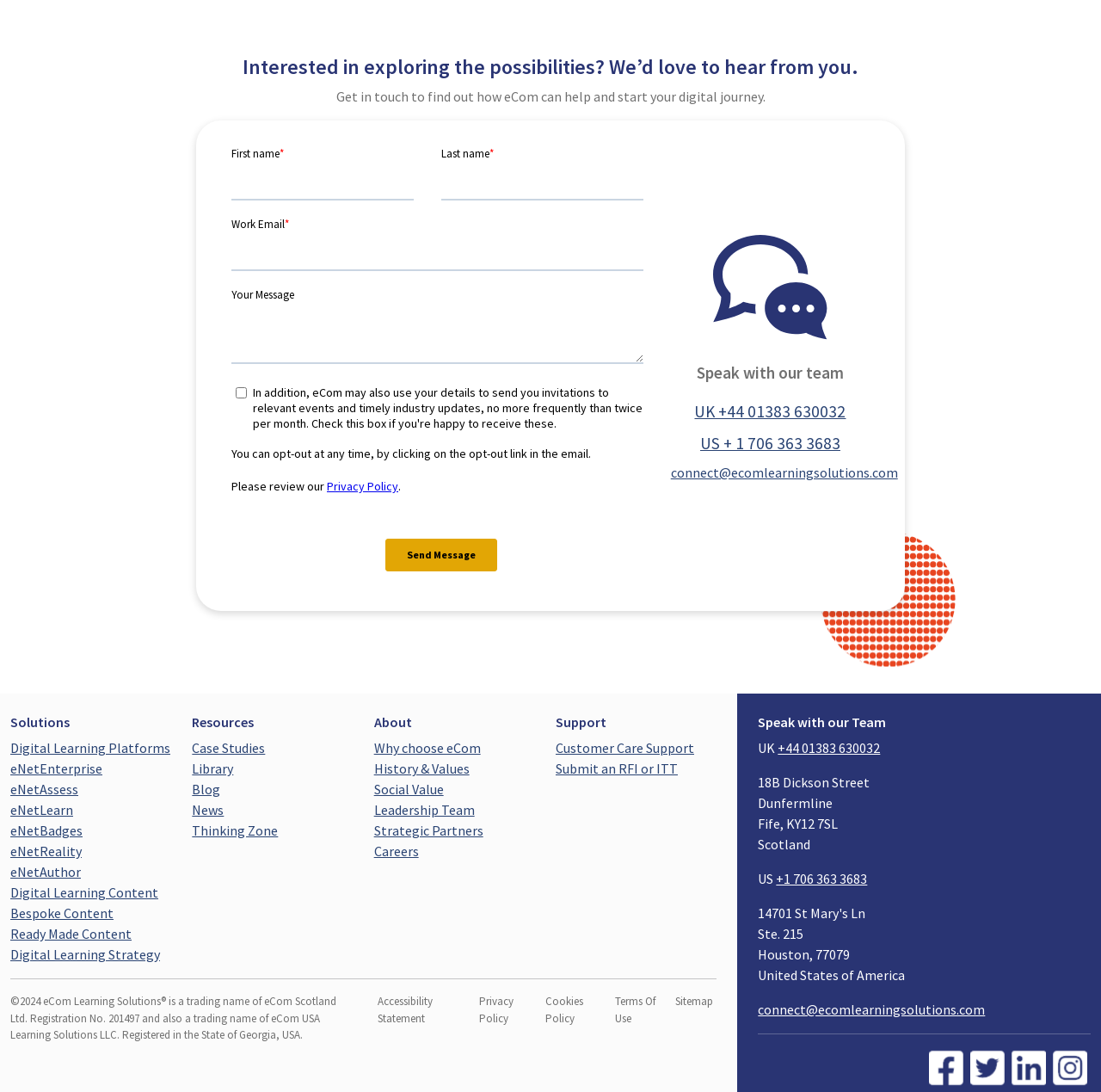Could you determine the bounding box coordinates of the clickable element to complete the instruction: "Learn about Digital Learning Platforms"? Provide the coordinates as four float numbers between 0 and 1, i.e., [left, top, right, bottom].

[0.009, 0.677, 0.155, 0.693]